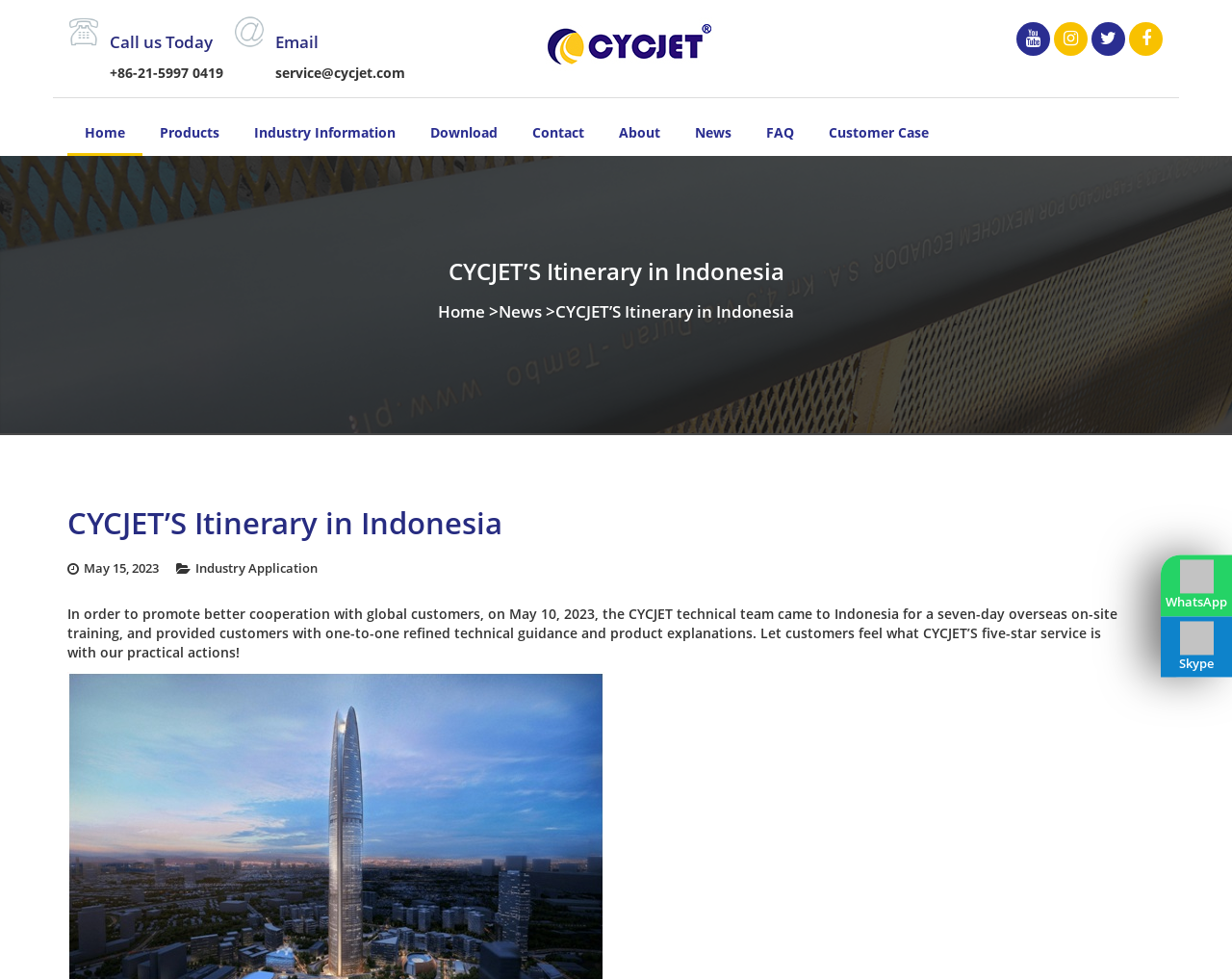Locate the bounding box coordinates of the element that should be clicked to fulfill the instruction: "Send an email".

[0.223, 0.065, 0.329, 0.083]